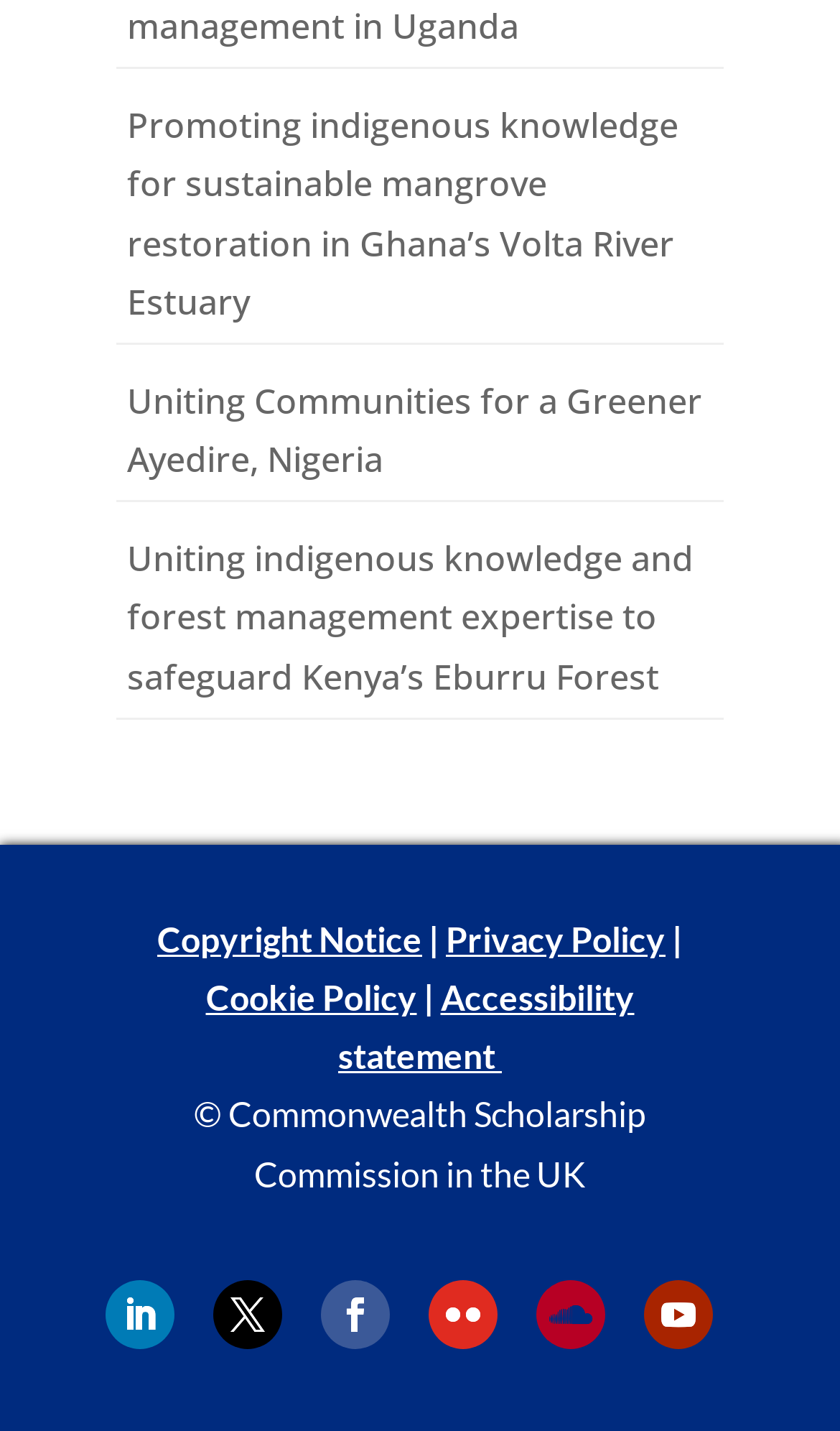Analyze the image and give a detailed response to the question:
How many social media links are there?

I examined the footer section and found five social media links, represented by icons, which are likely links to the organization's social media profiles.